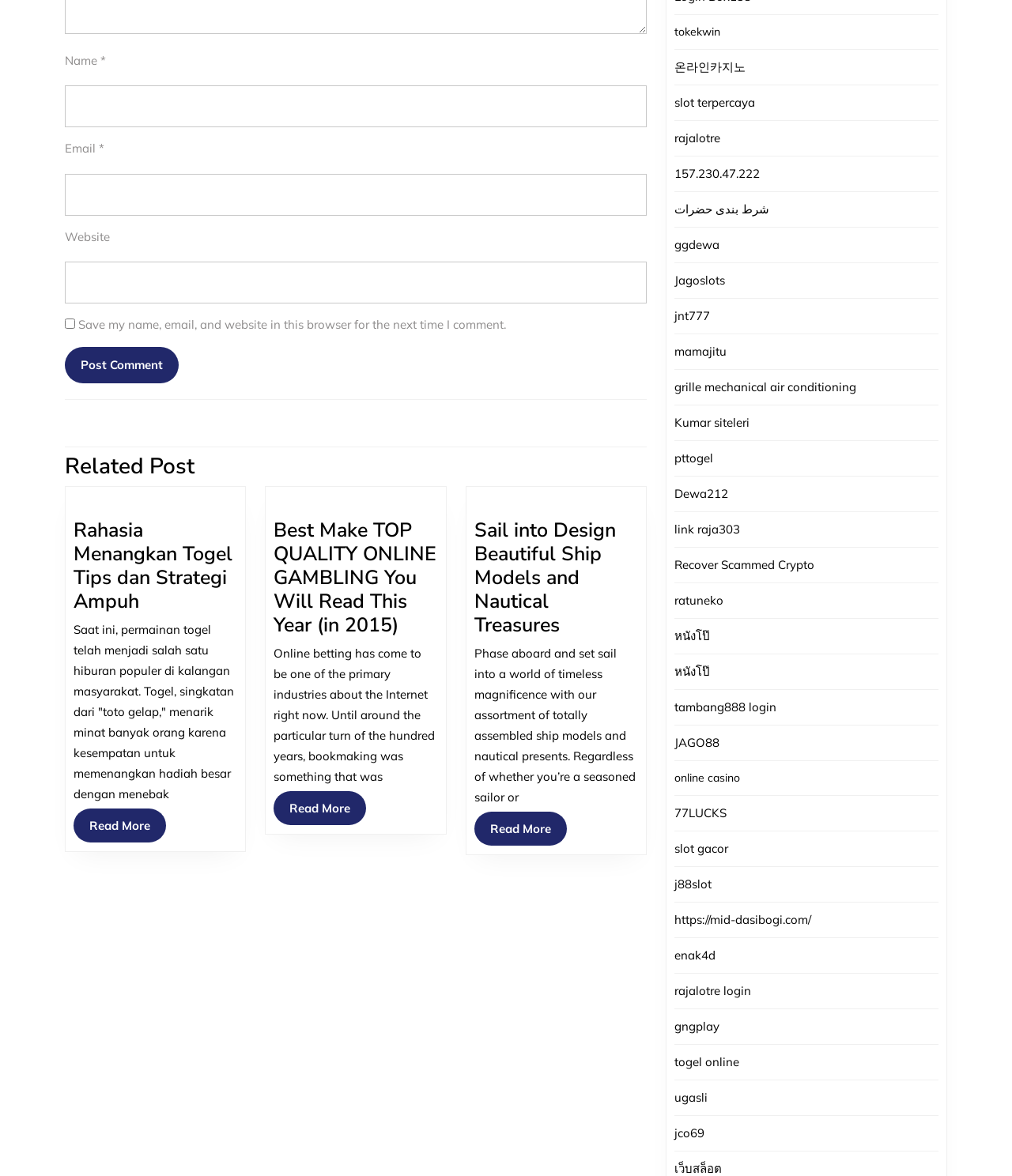What is the title of the first related post?
Please provide a detailed and comprehensive answer to the question.

The first related post is an article with a heading that reads 'Rahasia Menangkan Togel Tips dan Strategi Ampuh Rahasia Menangkan Togel Tips dan Strategi Ampuh'. This title is also a link that likely leads to the full article.